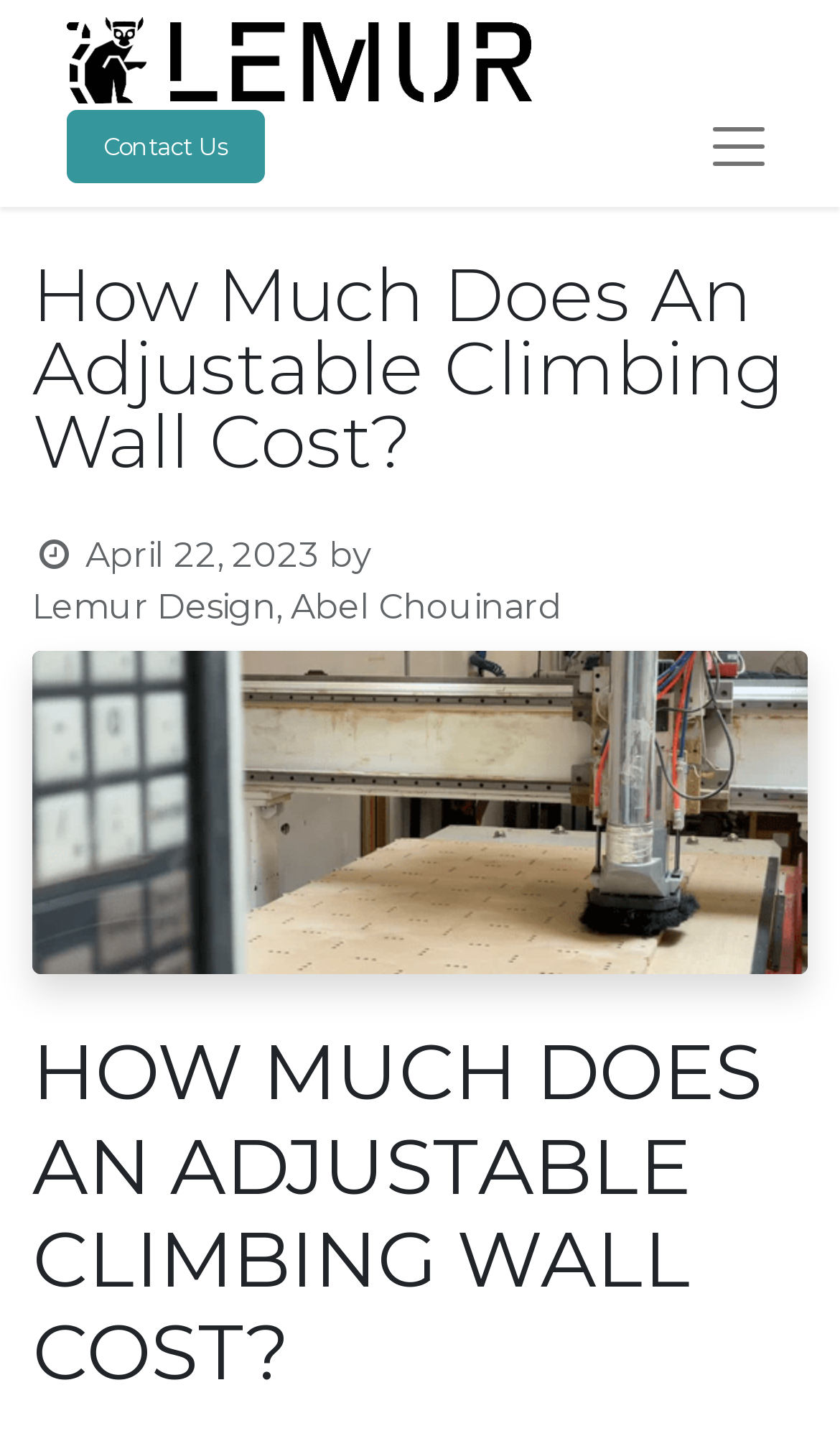Examine the image and give a thorough answer to the following question:
How many headings are there on the webpage?

I found two headings on the webpage. The first one is 'How Much Does An Adjustable Climbing Wall Cost?' and the second one is 'HOW MUCH DOES AN ADJUSTABLE CLIMBING WALL COST?'.